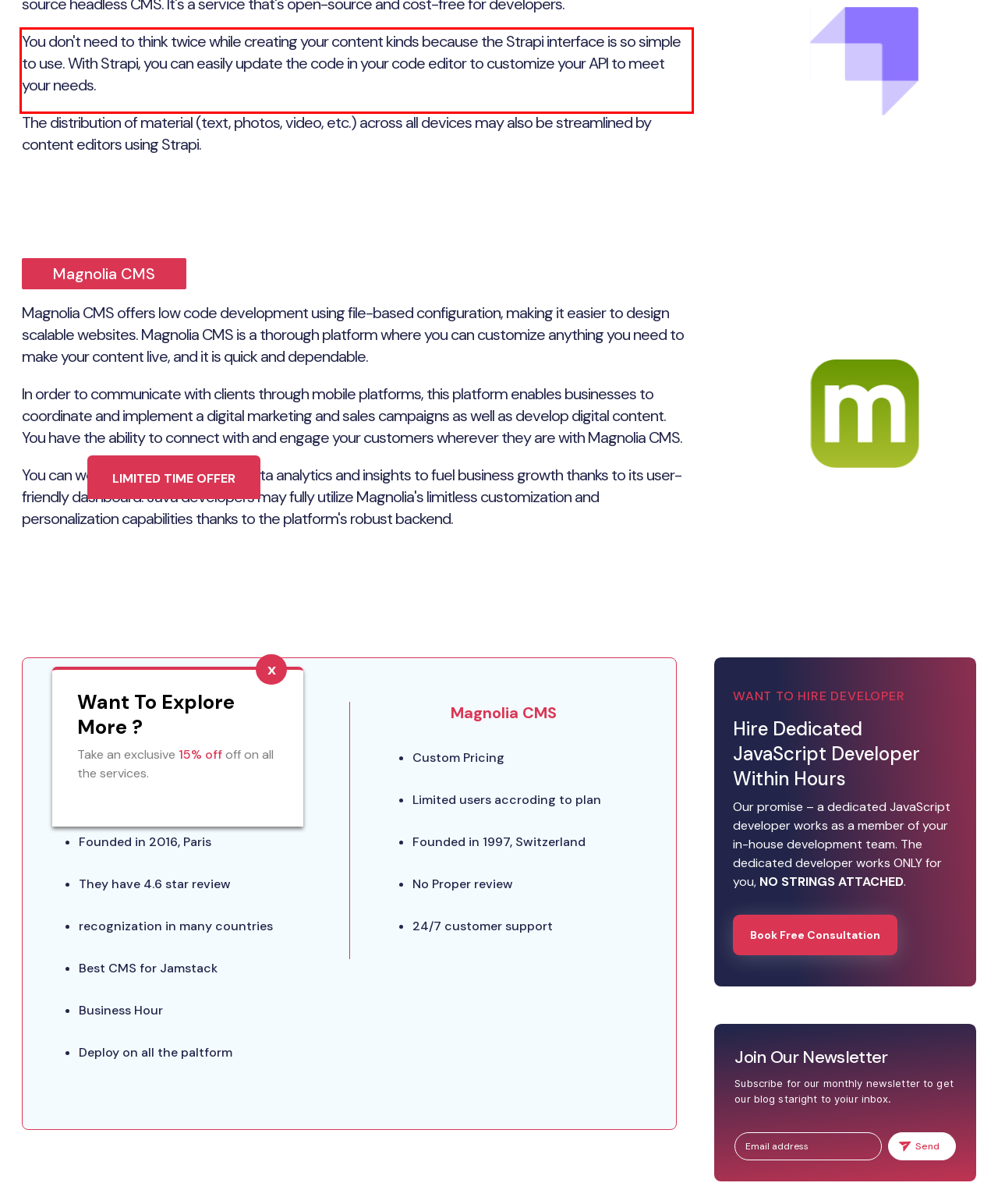Please take the screenshot of the webpage, find the red bounding box, and generate the text content that is within this red bounding box.

You don't need to think twice while creating your content kinds because the Strapi interface is so simple to use. With Strapi, you can easily update the code in your code editor to customize your API to meet your needs.